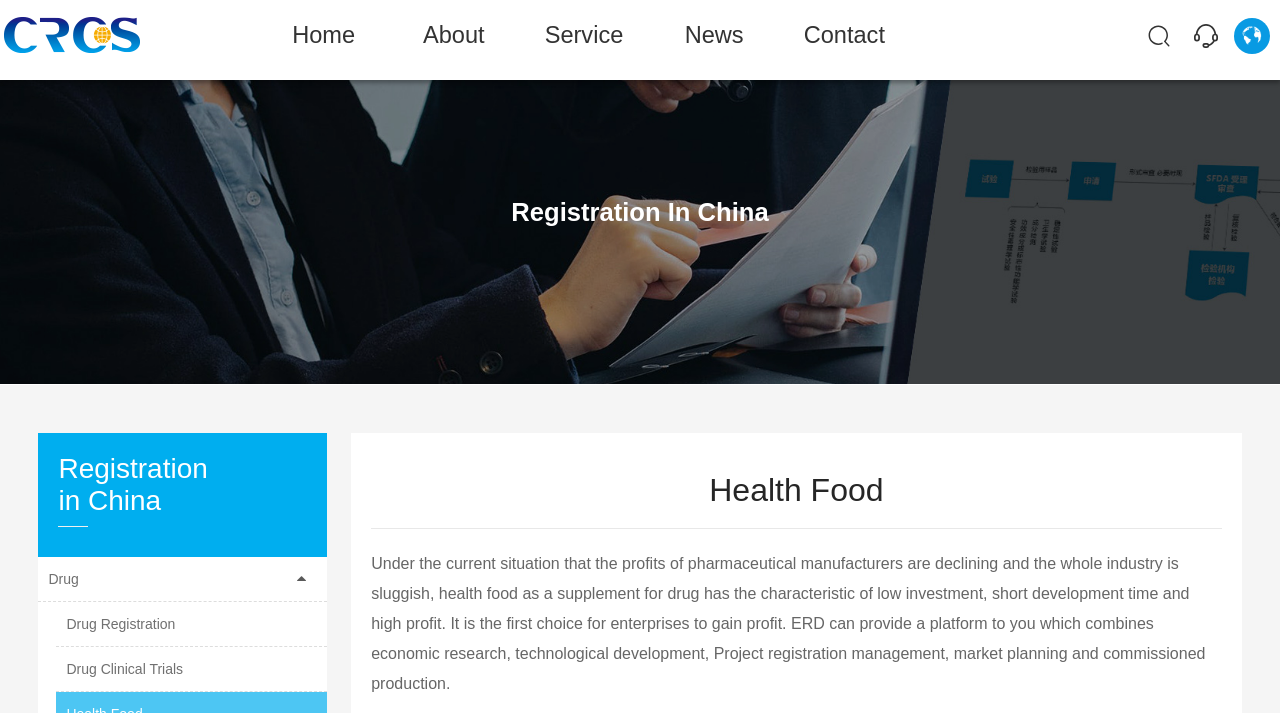What is the language of the '联系我们' link?
Look at the image and answer the question with a single word or phrase.

Chinese